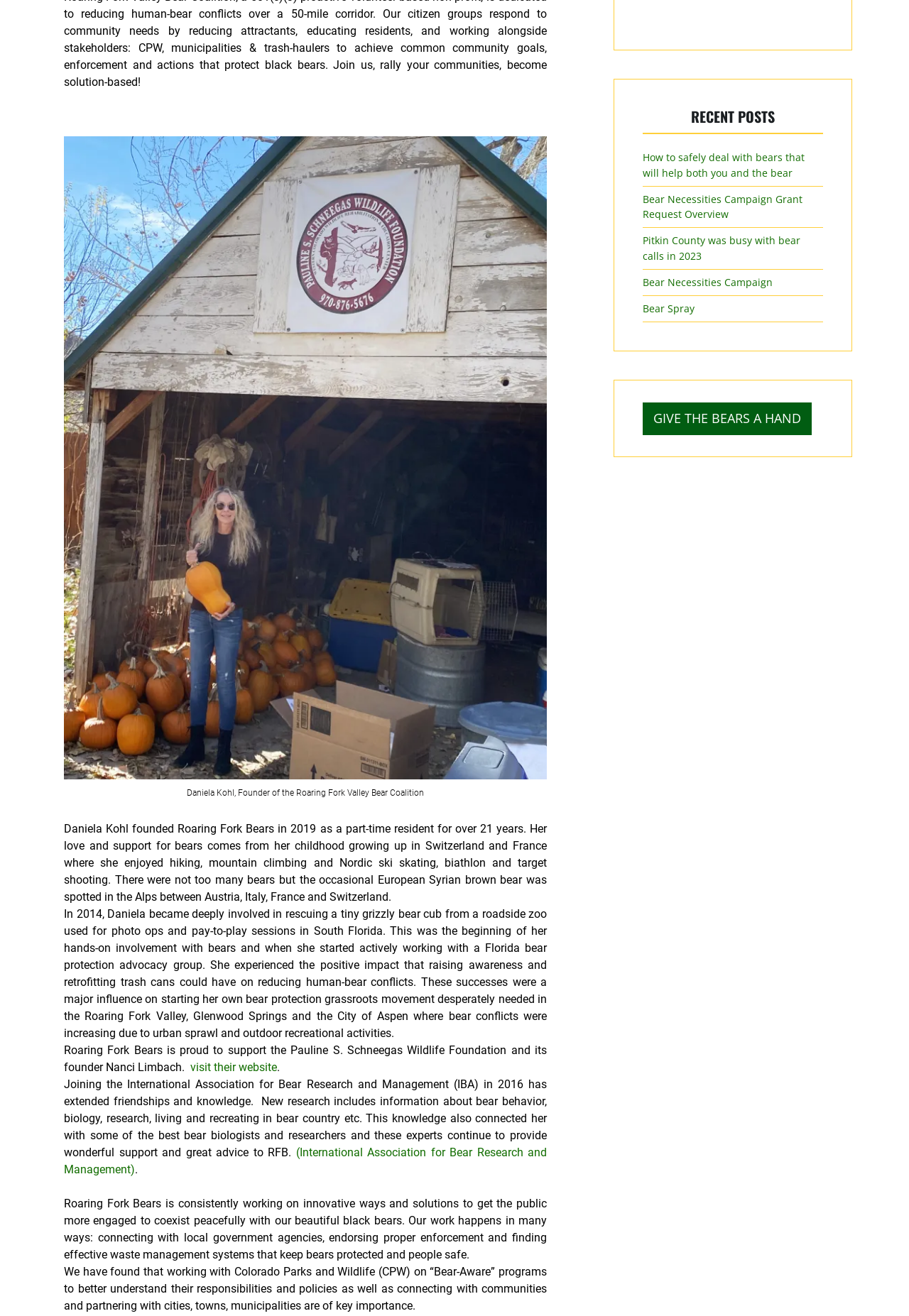Ascertain the bounding box coordinates for the UI element detailed here: "Bear Spray". The coordinates should be provided as [left, top, right, bottom] with each value being a float between 0 and 1.

[0.707, 0.229, 0.764, 0.241]